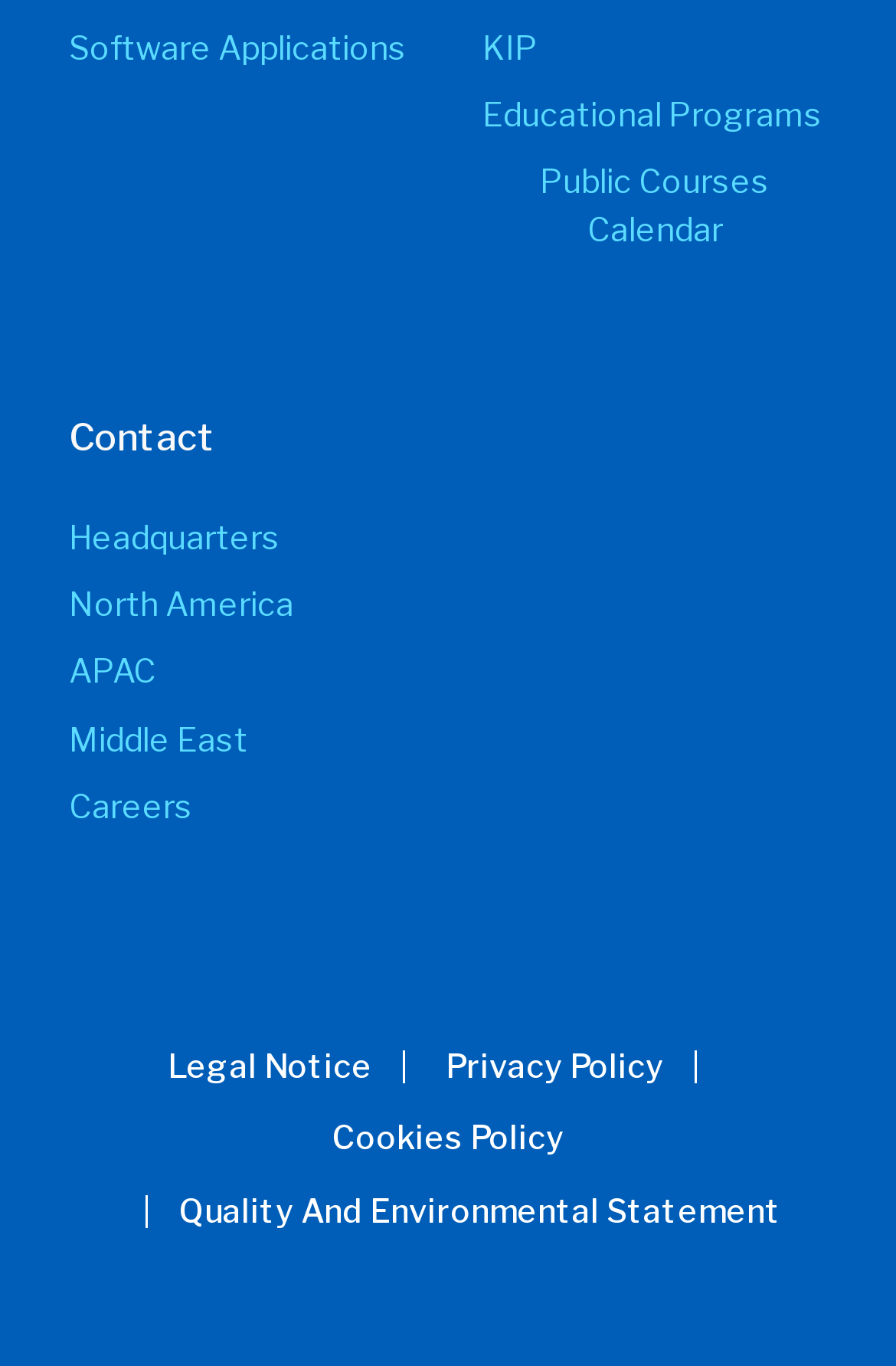Provide the bounding box coordinates in the format (top-left x, top-left y, bottom-right x, bottom-right y). All values are floating point numbers between 0 and 1. Determine the bounding box coordinate of the UI element described as: BESIDE MAGAZINE – SOPHIA ROE

None